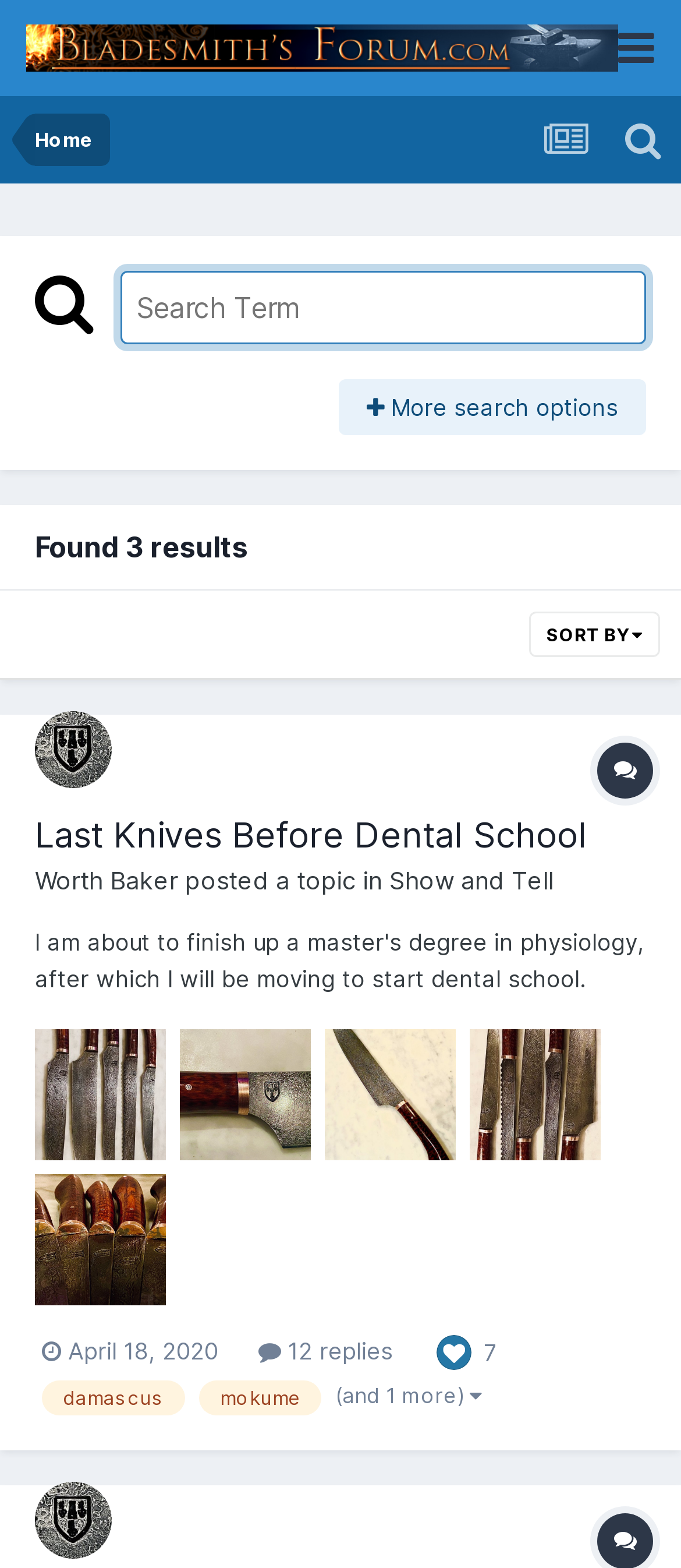Analyze the image and deliver a detailed answer to the question: What is the topic of the first result?

The answer can be found in the heading 'Last Knives Before Dental School' which is located under the user 'Worth Baker' and is the title of the first result.